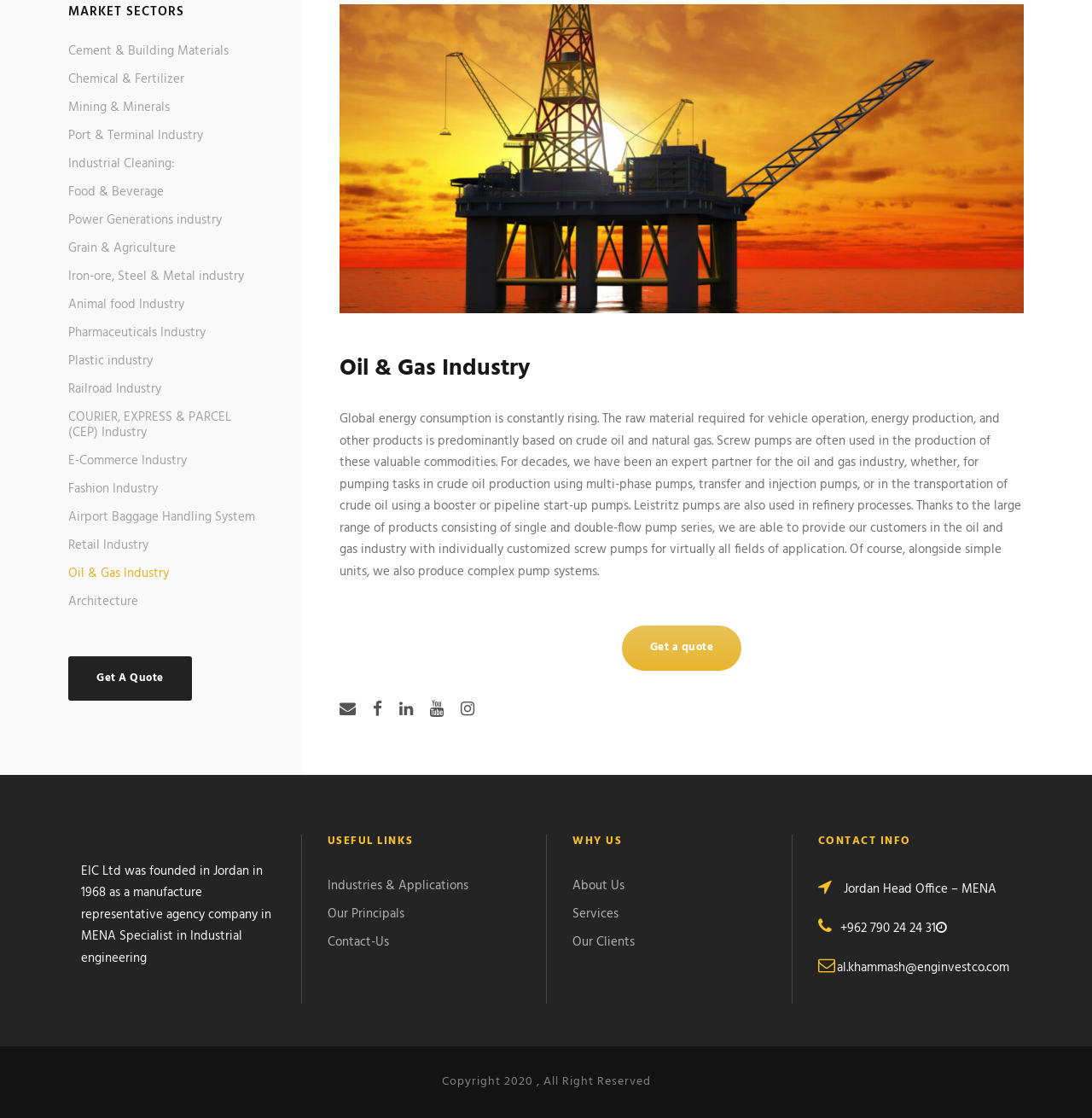For the following element description, predict the bounding box coordinates in the format (top-left x, top-left y, bottom-right x, bottom-right y). All values should be floating point numbers between 0 and 1. Description: About Us

[0.524, 0.783, 0.572, 0.801]